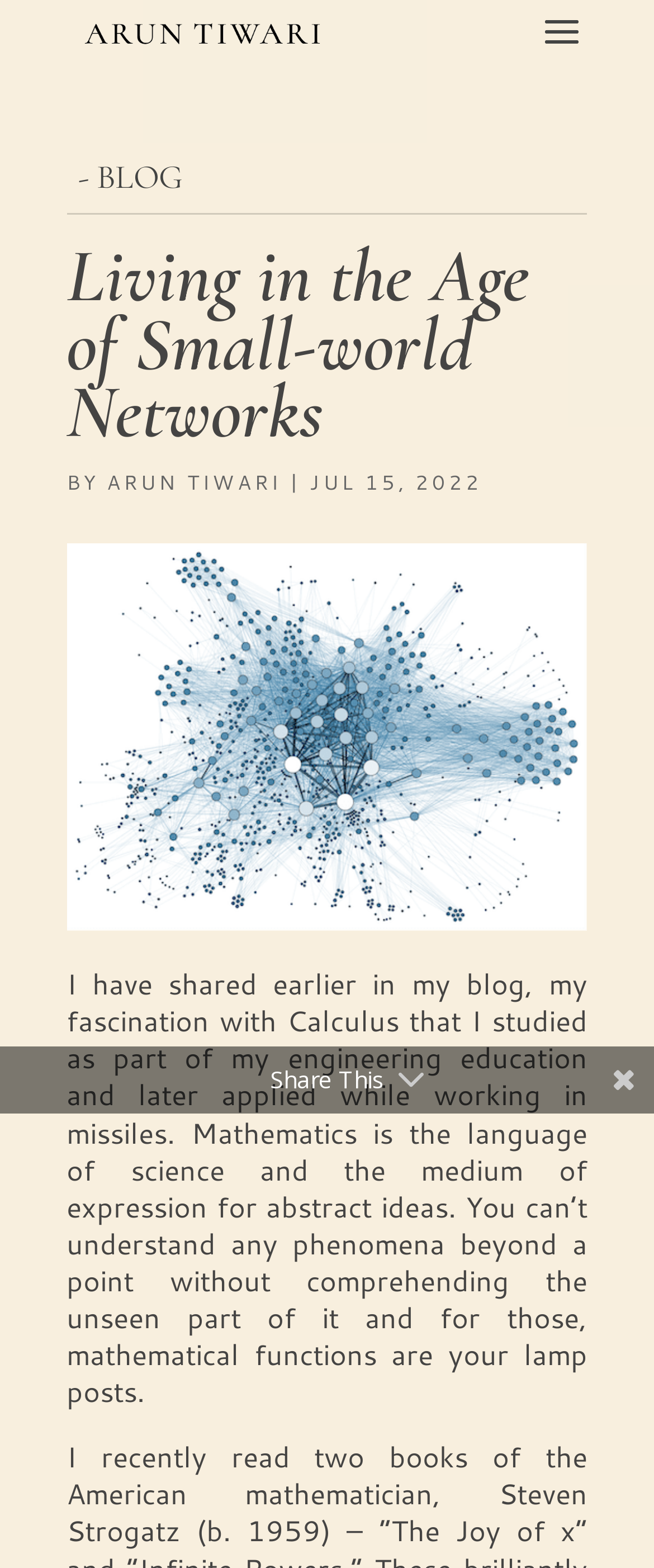What is the topic of the blog post?
Using the visual information, answer the question in a single word or phrase.

Small-world Networks